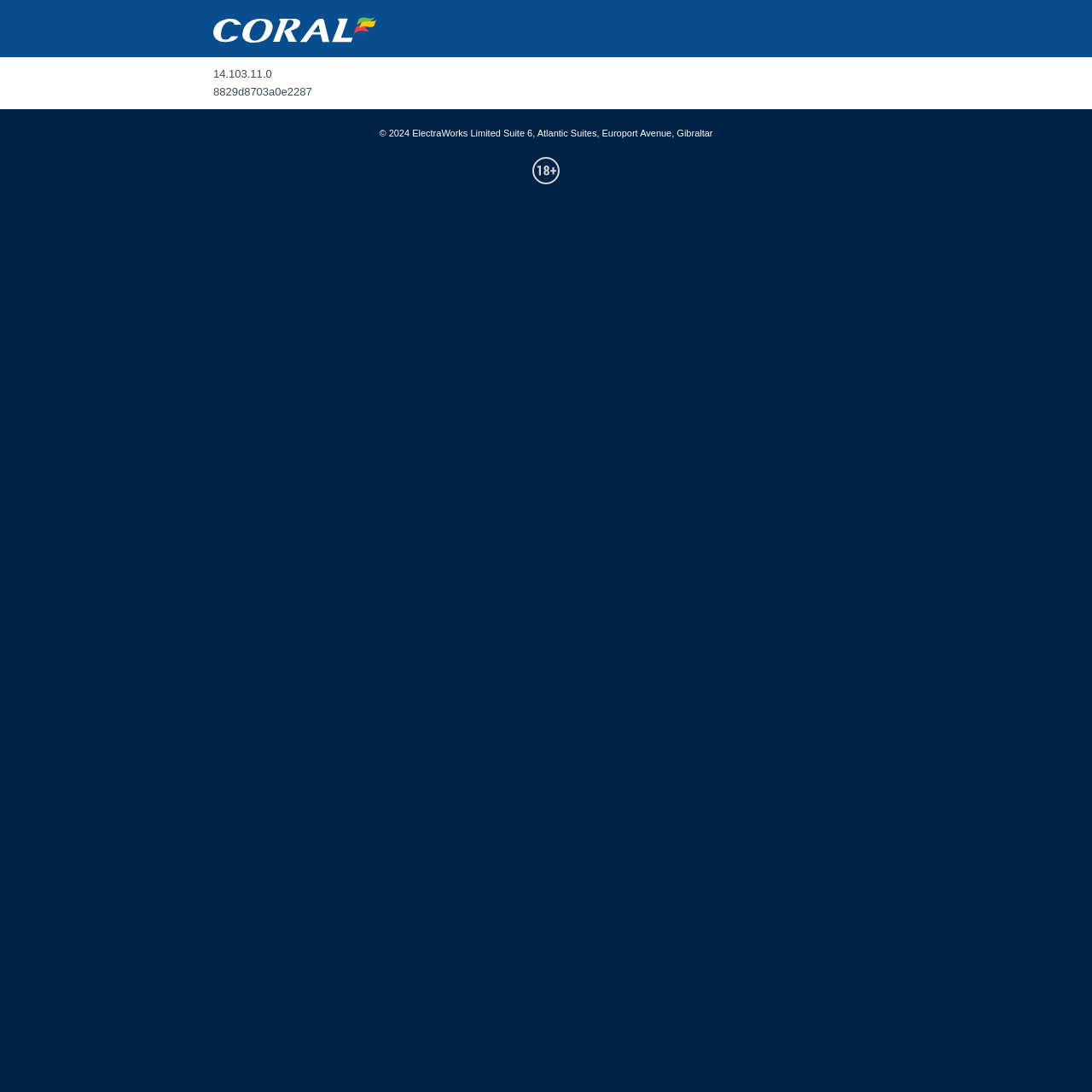Provide a comprehensive description of the webpage.

The webpage is titled "Coral.co.uk" and has a header section at the top, spanning the full width of the page. Within the header, there is a logo image positioned near the left side. 

Below the header, there is a main content section that also spans the full width of the page. This section contains two lines of static text, one below the other, positioned near the left side. The first line reads "14.103.11.0" and the second line reads "8829d8703a0e2287".

At the bottom of the page, there is a footer section that also spans the full width of the page. The footer contains a copyright symbol, followed by the text "2024 ElectraWorks Limited Suite 6, Atlantic Suites, Europort Avenue, Gibraltar", positioned near the left side. To the right of this text, there is a small image.